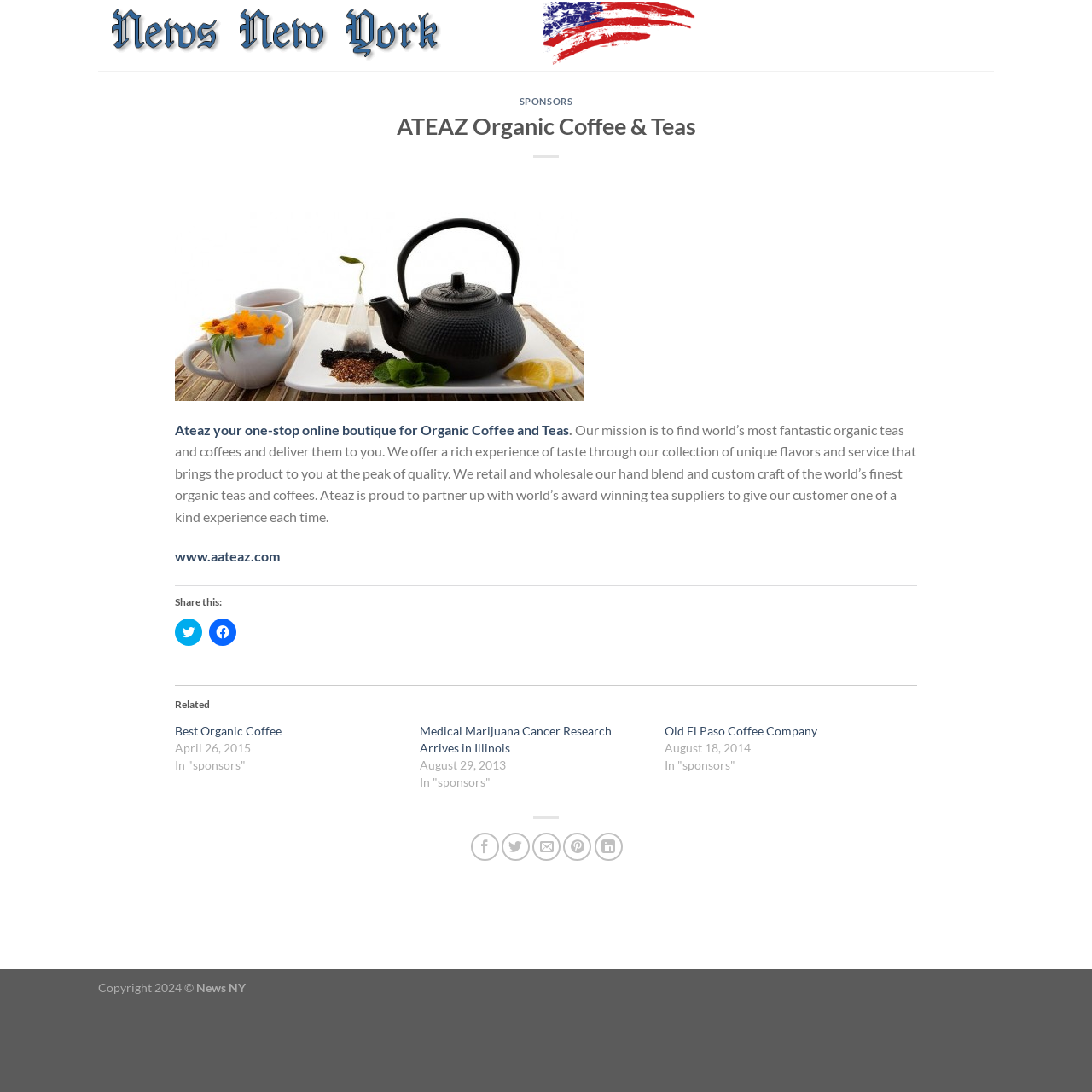Identify the bounding box coordinates for the UI element described as: "Best Organic Coffee".

[0.16, 0.663, 0.258, 0.676]